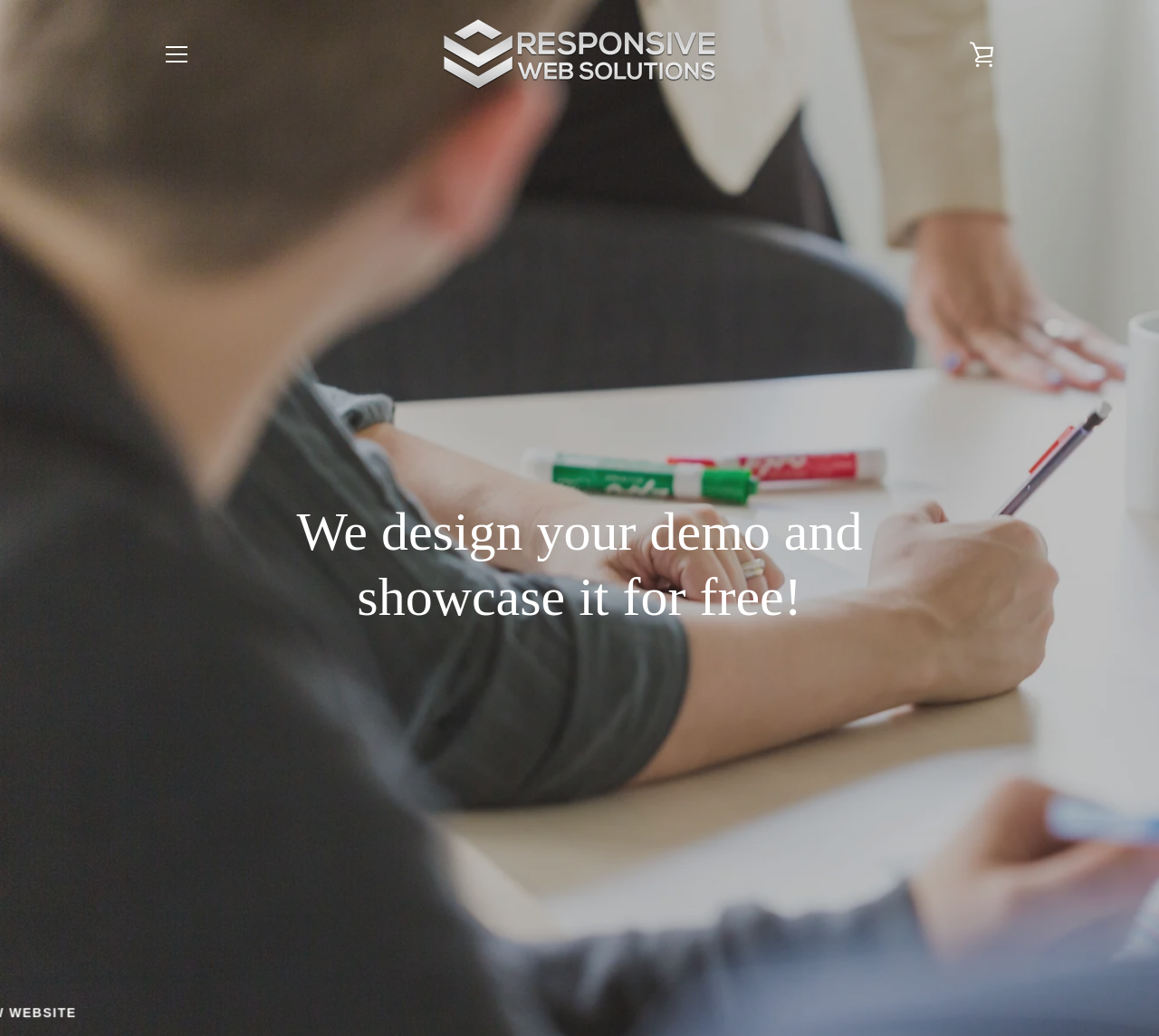Specify the bounding box coordinates of the area to click in order to execute this command: 'Expand navigation'. The coordinates should consist of four float numbers ranging from 0 to 1, and should be formatted as [left, top, right, bottom].

[0.152, 0.068, 0.225, 0.124]